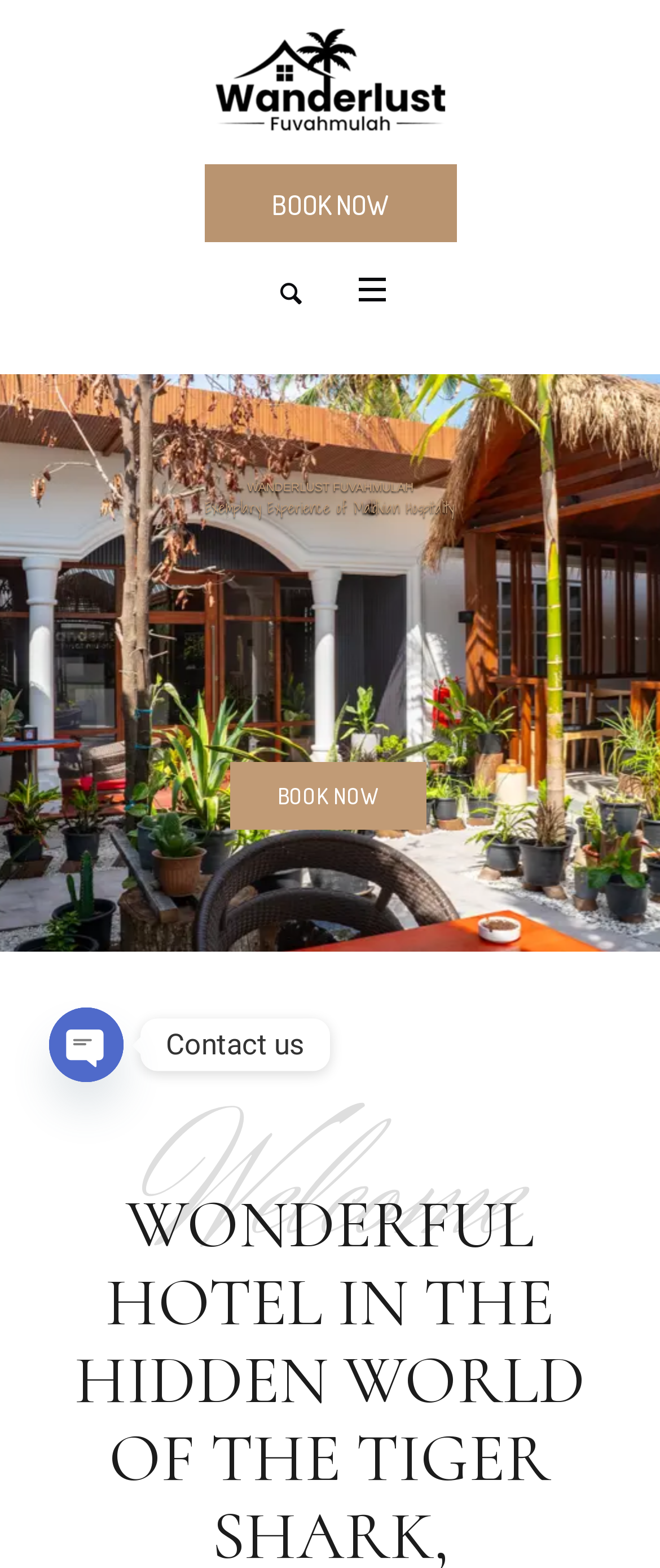Locate the UI element described as follows: "aria-label="Facebook_Messenger"". Return the bounding box coordinates as four float numbers between 0 and 1 in the order [left, top, right, bottom].

[0.074, 0.643, 0.187, 0.69]